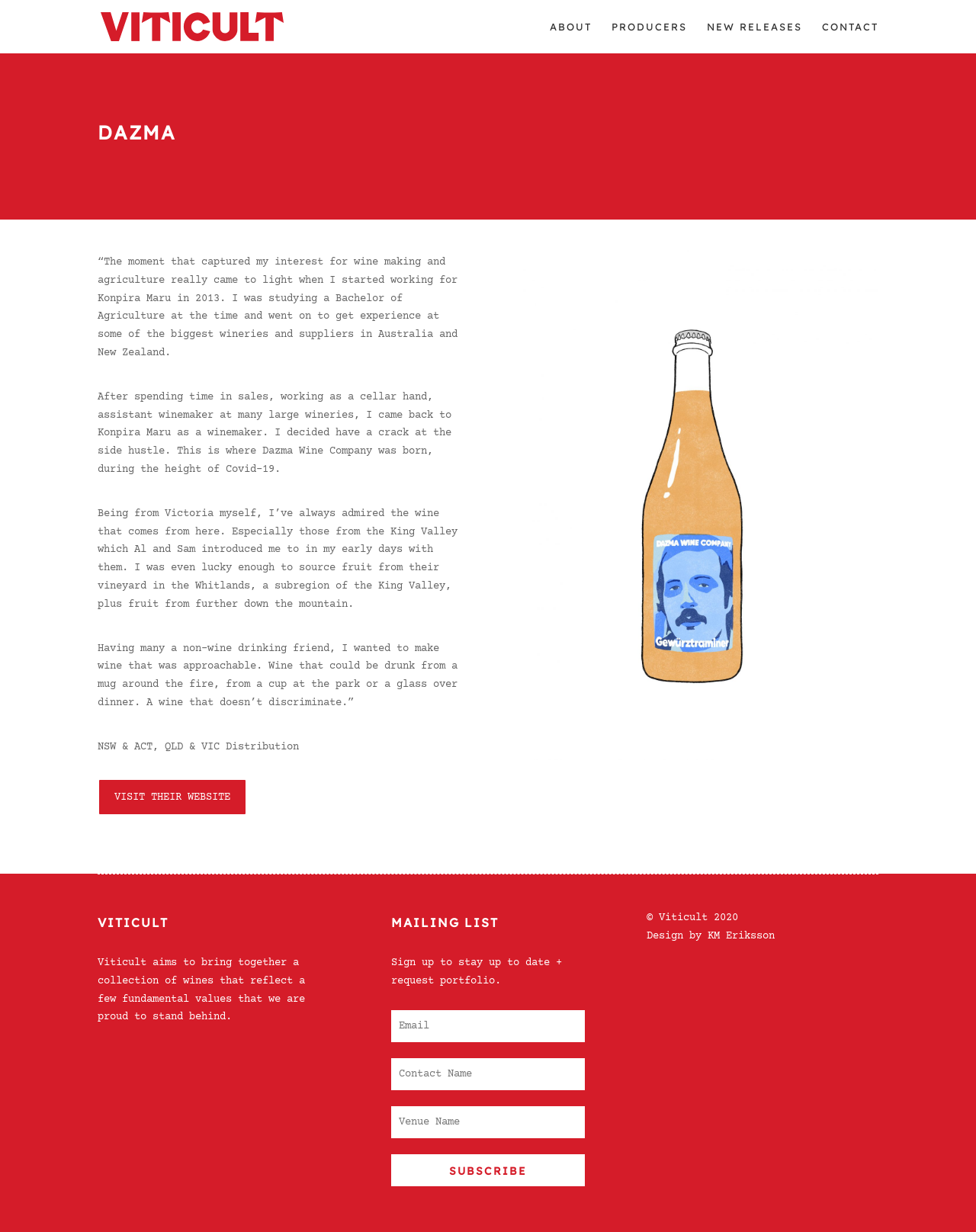Please reply with a single word or brief phrase to the question: 
What is the name of the wine company?

Dazma Wine Company